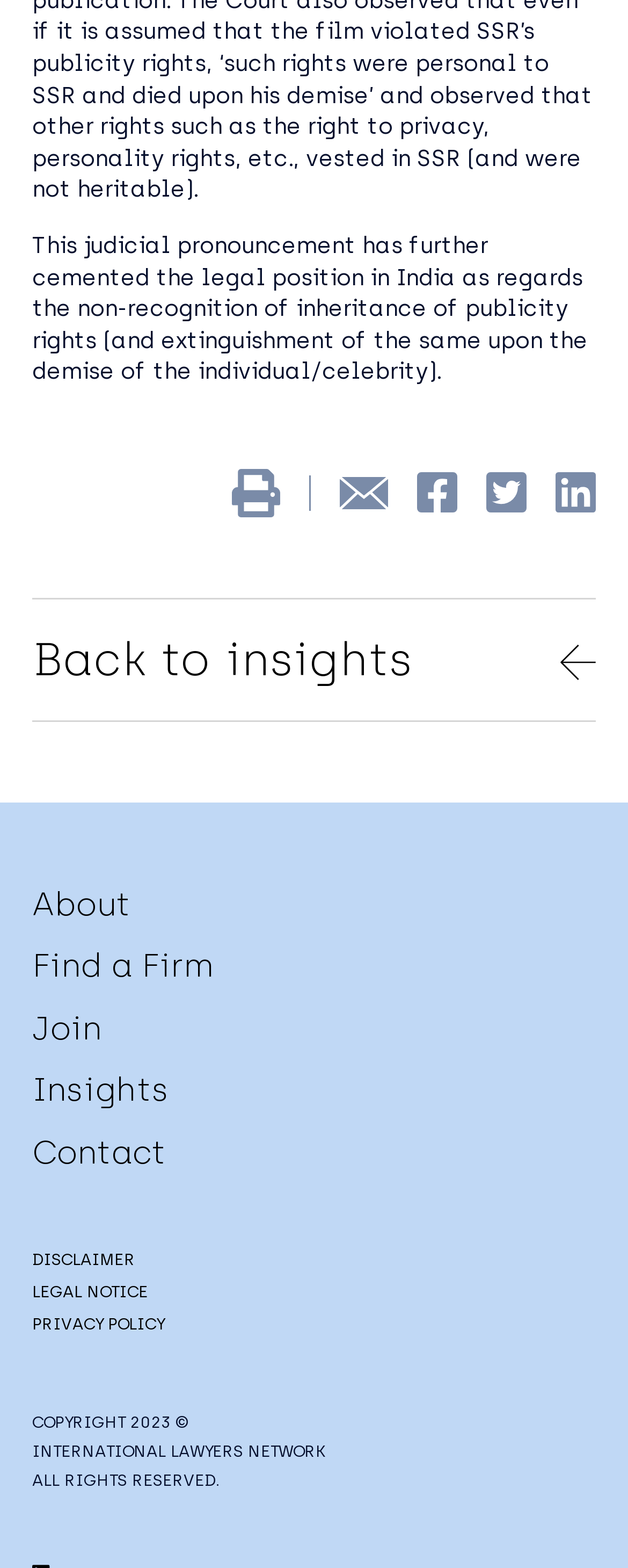Could you find the bounding box coordinates of the clickable area to complete this instruction: "Go back to insights"?

[0.051, 0.403, 0.949, 0.439]